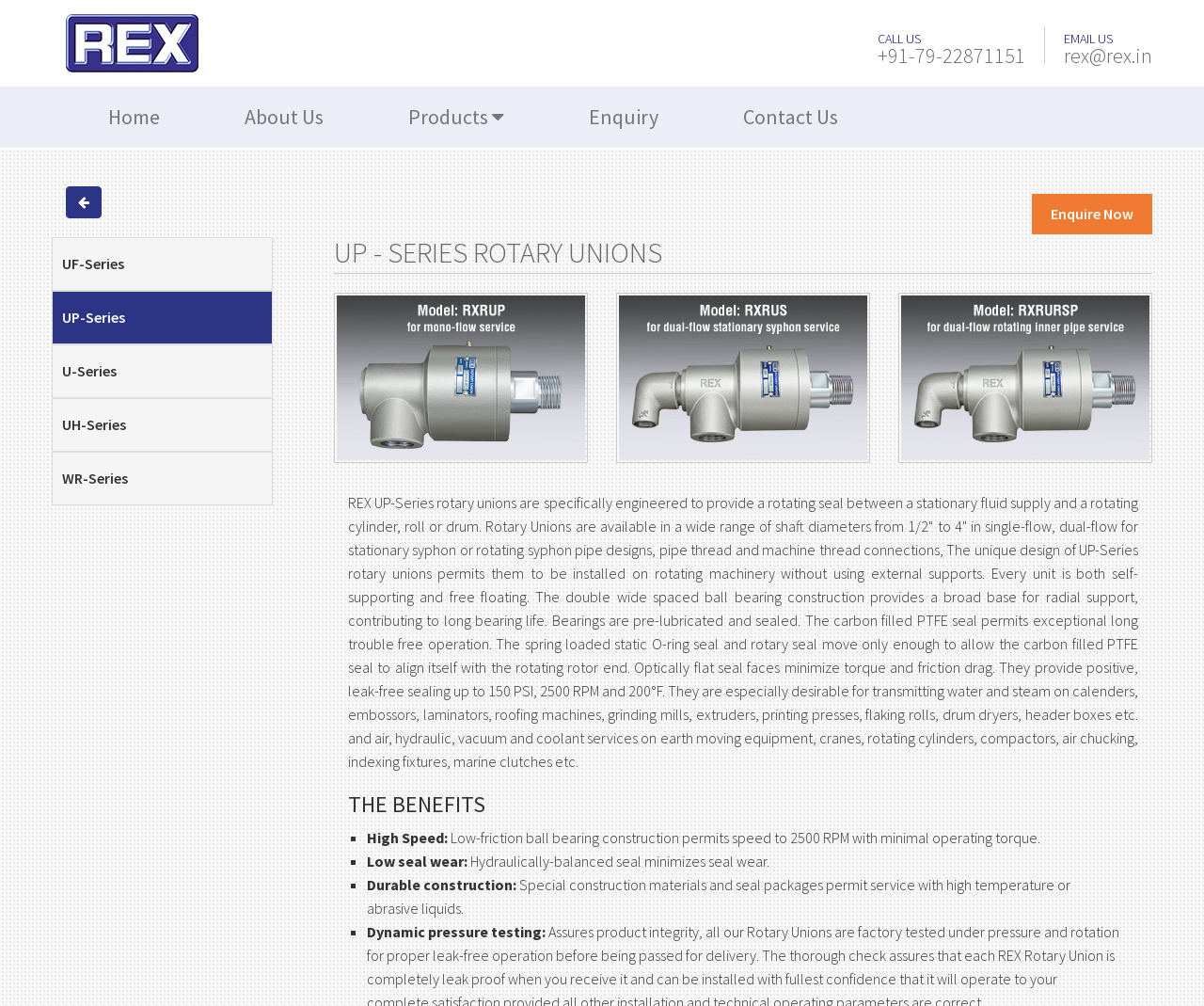What is the company's phone number?
Please give a detailed and elaborate answer to the question.

The phone number can be found in the top-right corner of the webpage, under the 'CALL US' text.